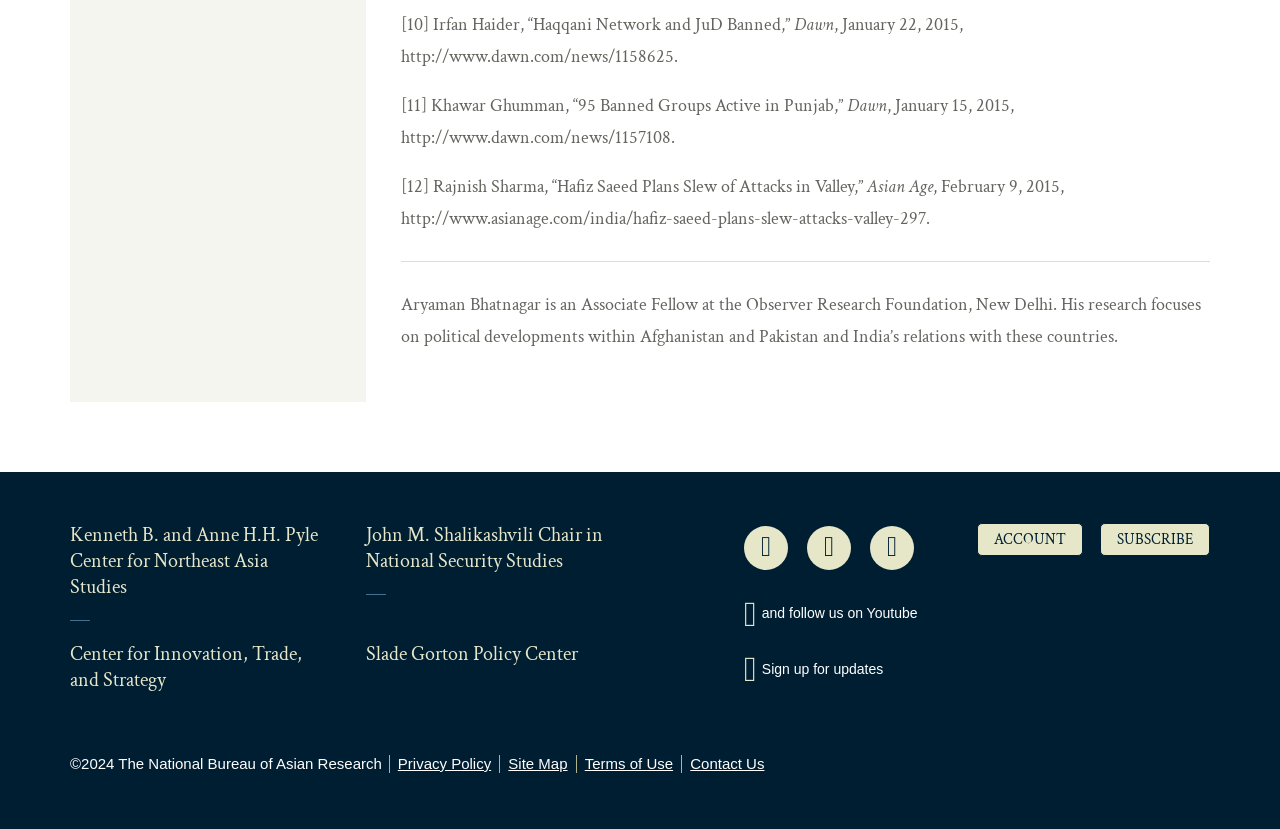What is the topic of Aryaman Bhatnagar's research?
Based on the screenshot, provide a one-word or short-phrase response.

Political developments in Afghanistan and Pakistan